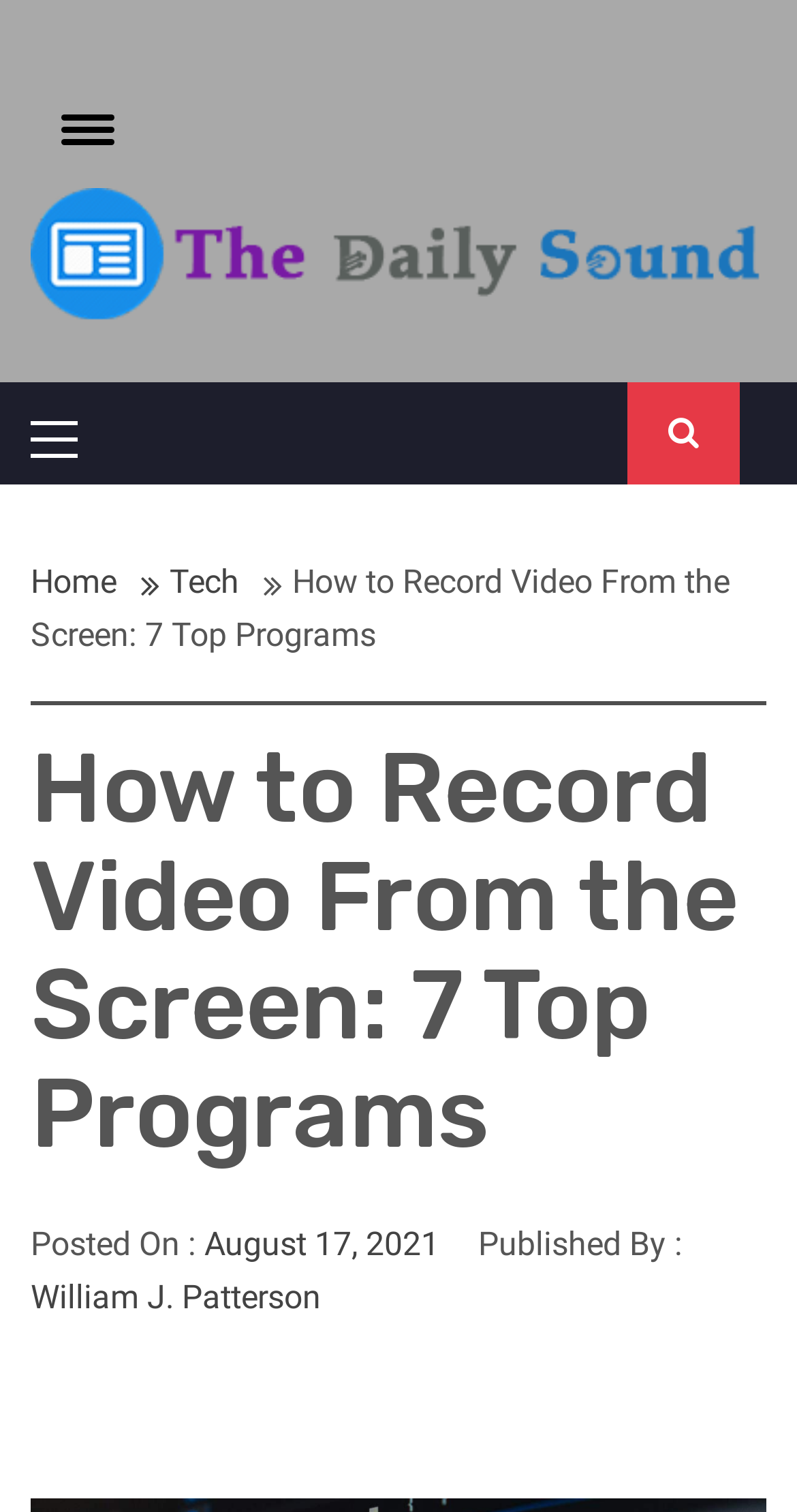Identify the bounding box coordinates for the UI element mentioned here: "aria-label="More actions"". Provide the coordinates as four float values between 0 and 1, i.e., [left, top, right, bottom].

None